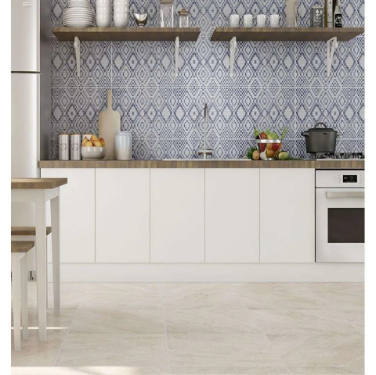Respond to the question below with a single word or phrase:
What type of flooring is used in the kitchen?

Ceramic tile